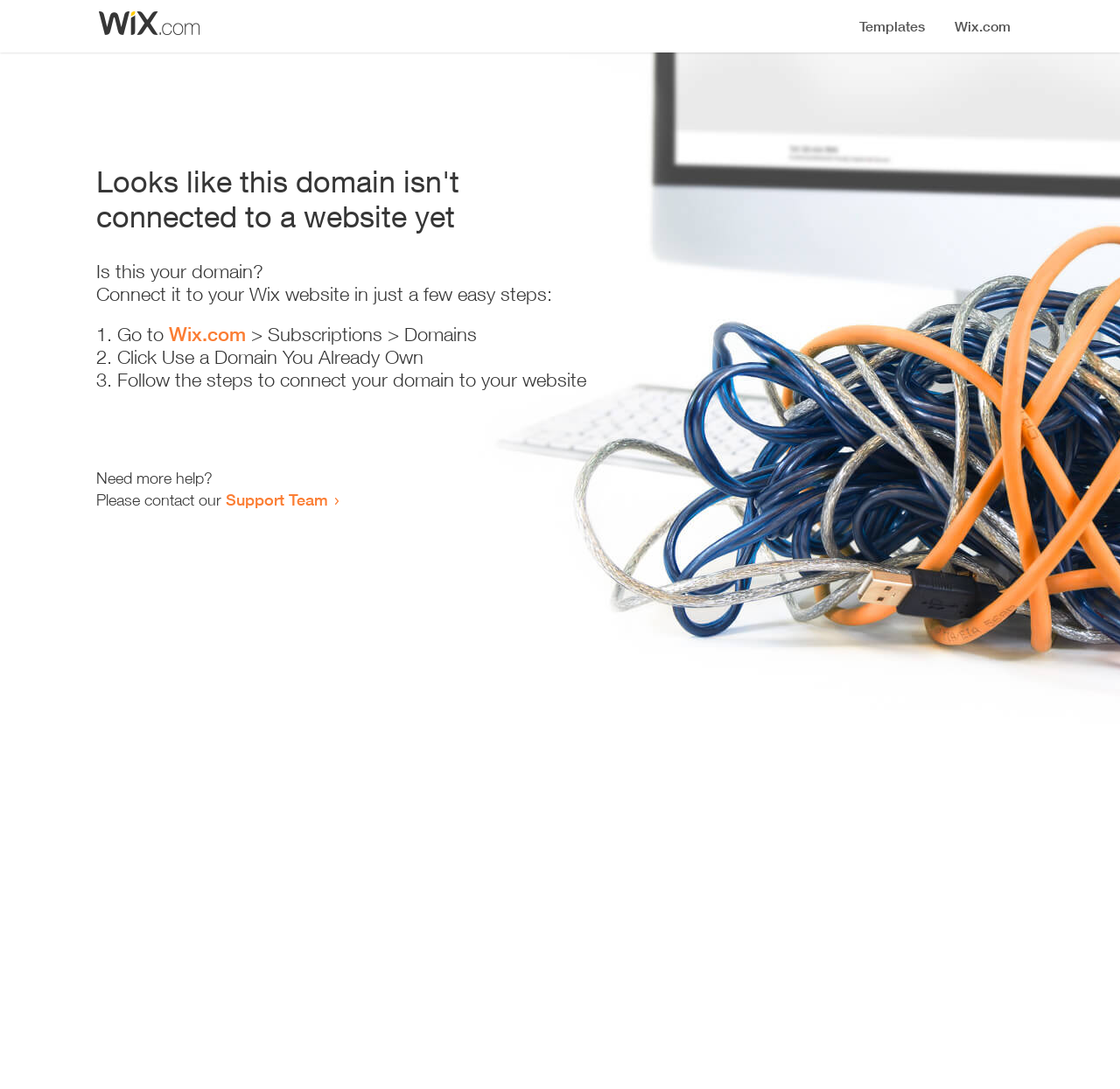Give the bounding box coordinates for this UI element: "Wix.com". The coordinates should be four float numbers between 0 and 1, arranged as [left, top, right, bottom].

[0.151, 0.296, 0.22, 0.317]